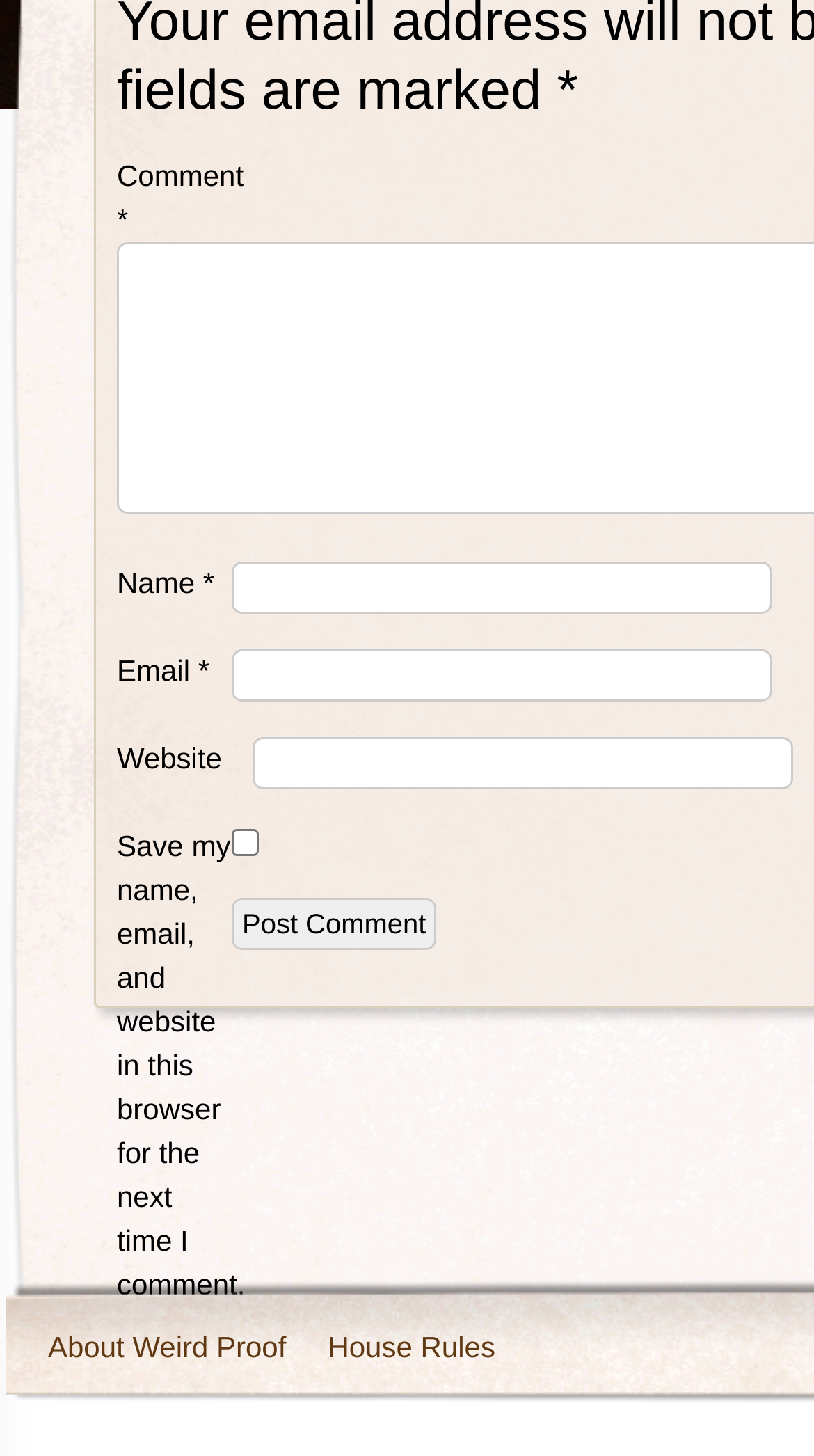What is the purpose of the checkbox?
Look at the image and provide a short answer using one word or a phrase.

Save comment info